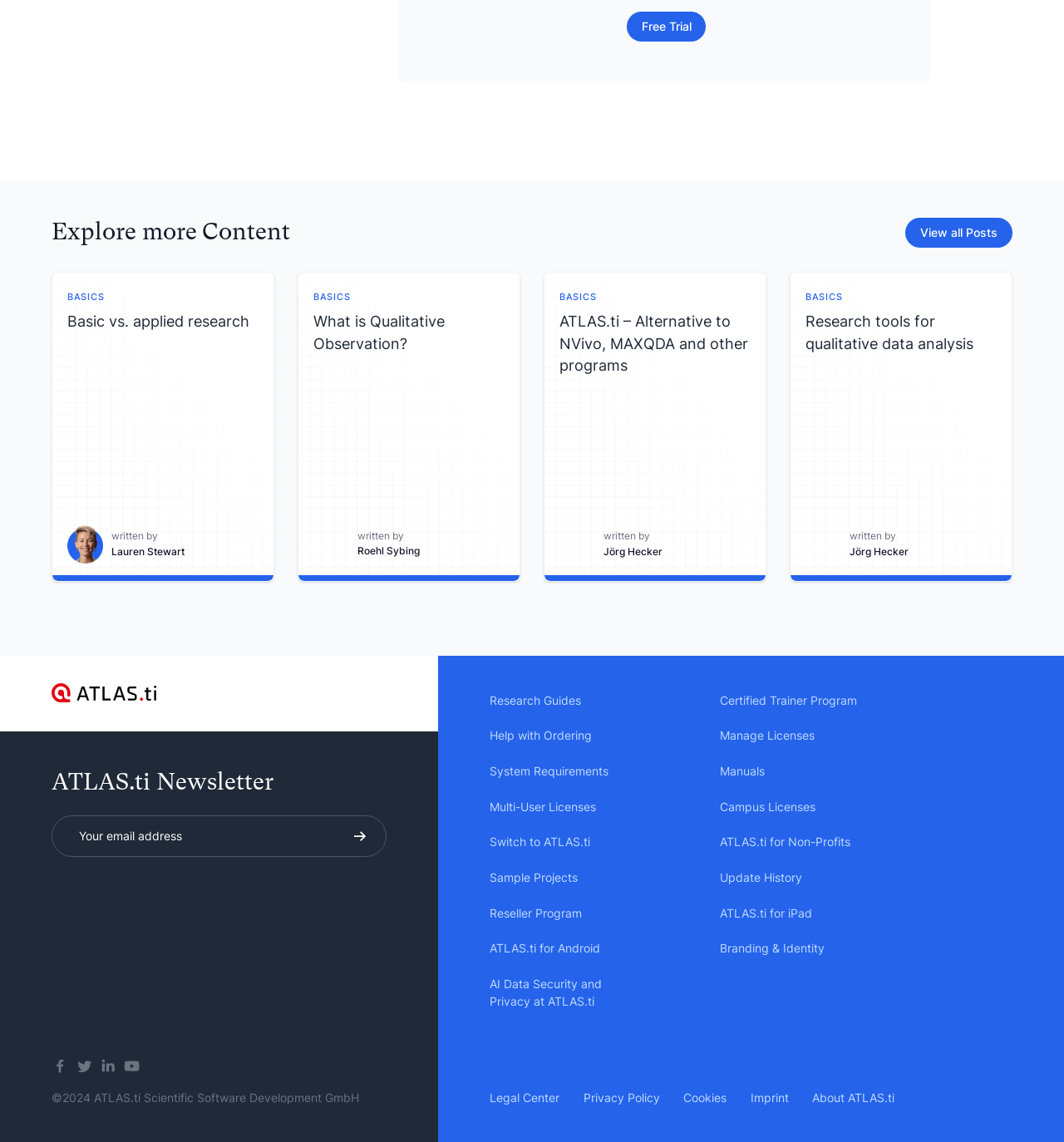What is the main topic of the webpage?
Refer to the image and answer the question using a single word or phrase.

ATLAS.ti